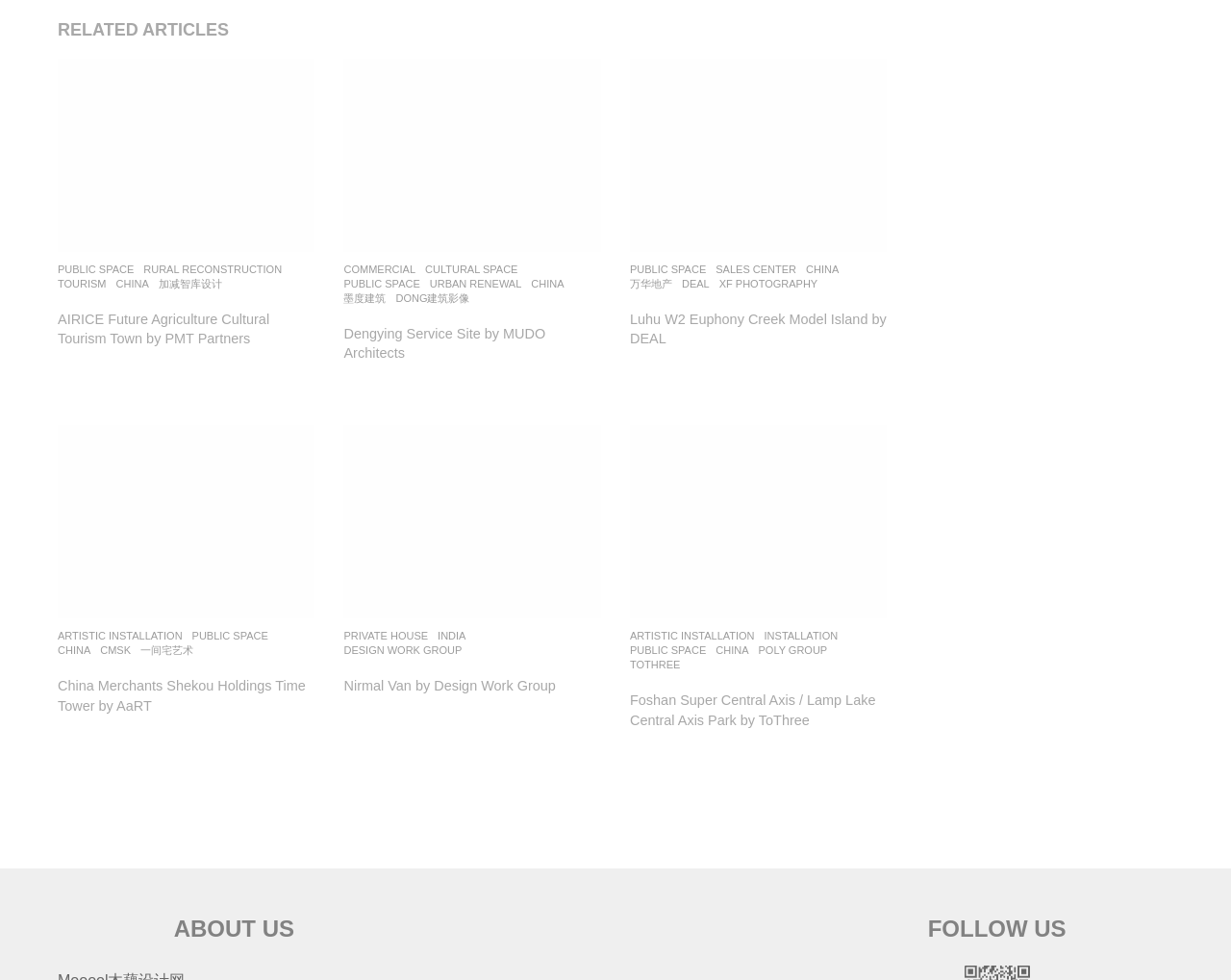Use a single word or phrase to answer the following:
How many links are in the second article?

8